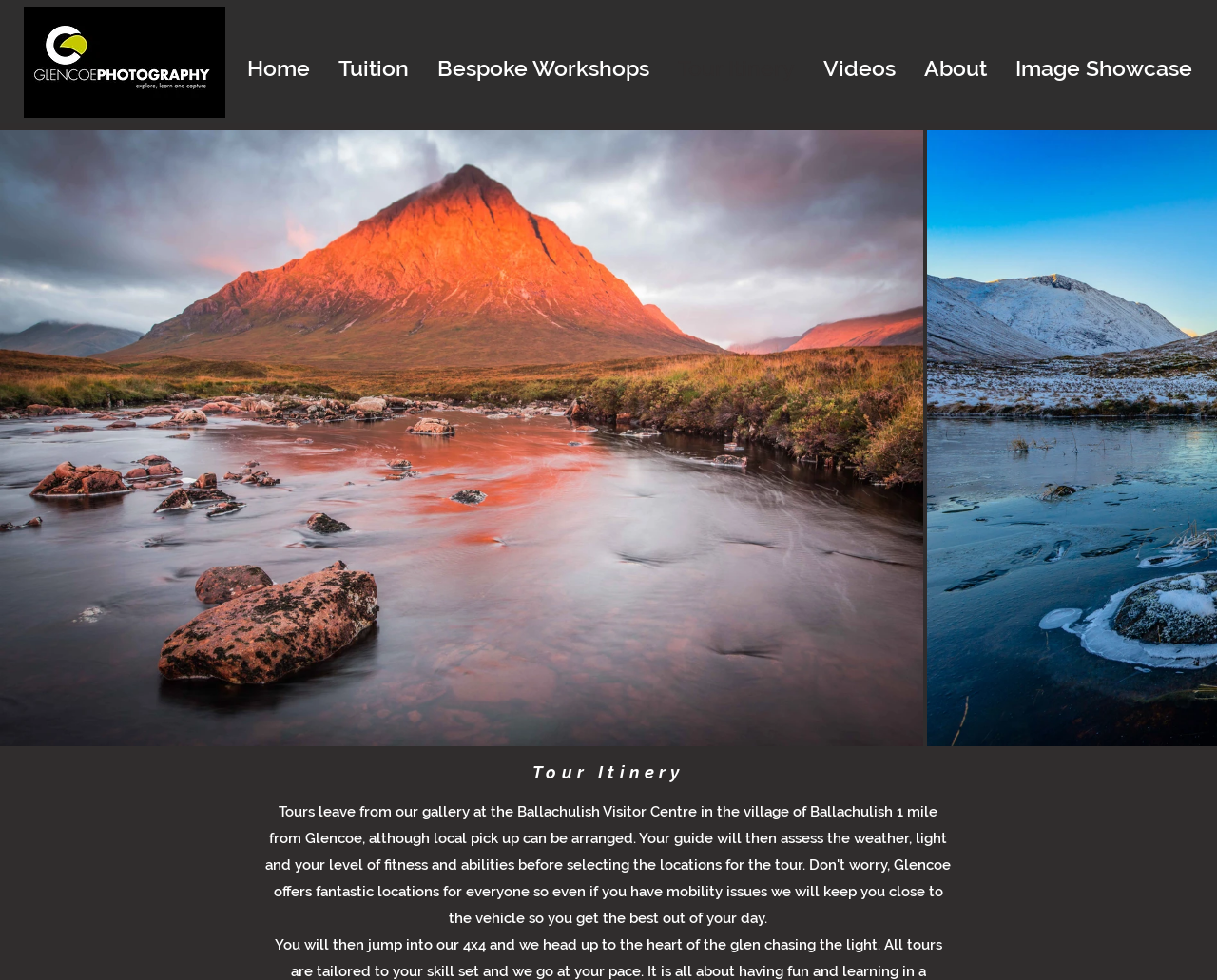Identify the bounding box coordinates for the UI element mentioned here: "About". Provide the coordinates as four float values between 0 and 1, i.e., [left, top, right, bottom].

[0.748, 0.005, 0.823, 0.135]